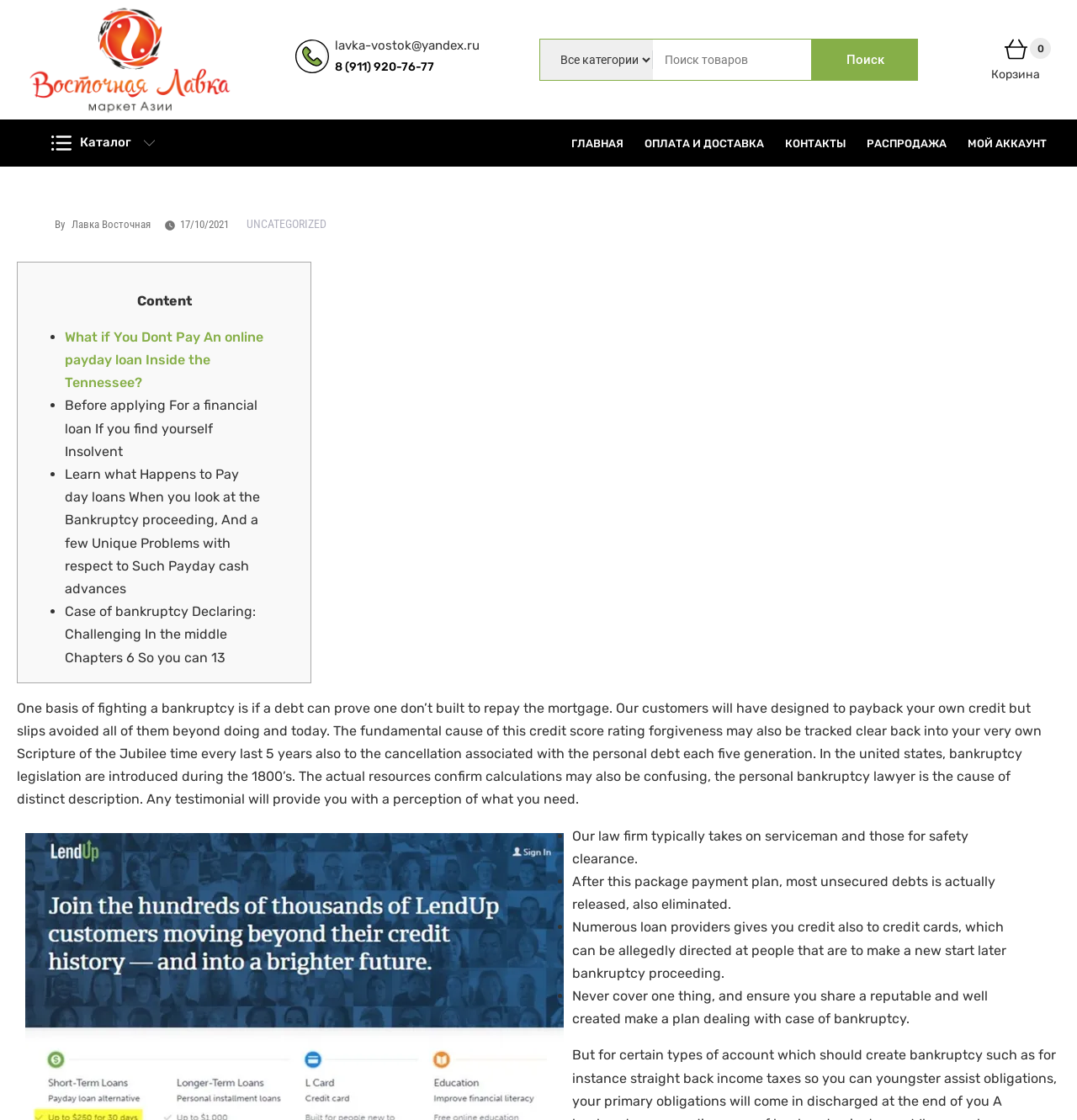How many list markers are on the webpage?
Please provide a single word or phrase as the answer based on the screenshot.

7